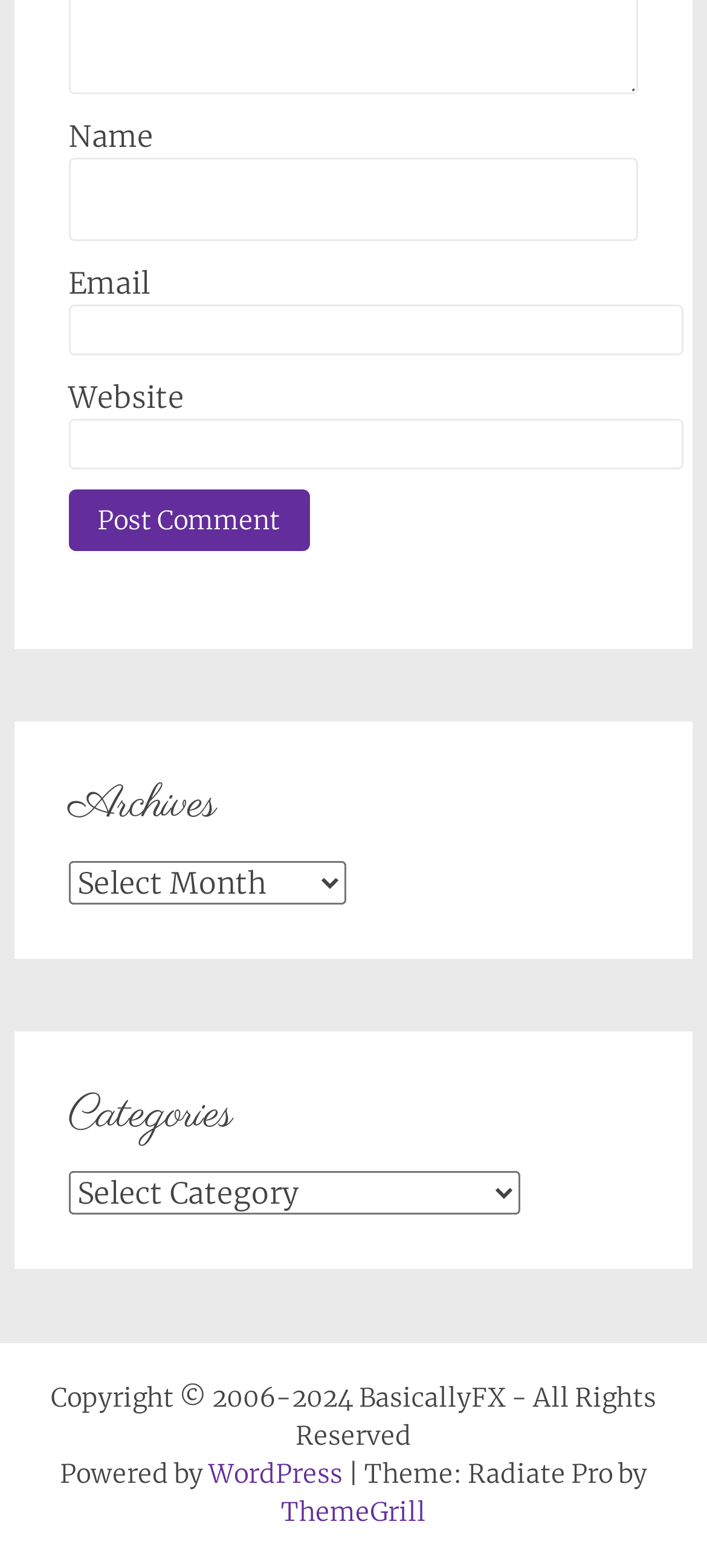What is the purpose of the textbox at the top?
Give a thorough and detailed response to the question.

The textbox at the top has a label 'Name' and is not required, indicating that it is for users to enter their name, possibly for commenting or registration purposes.